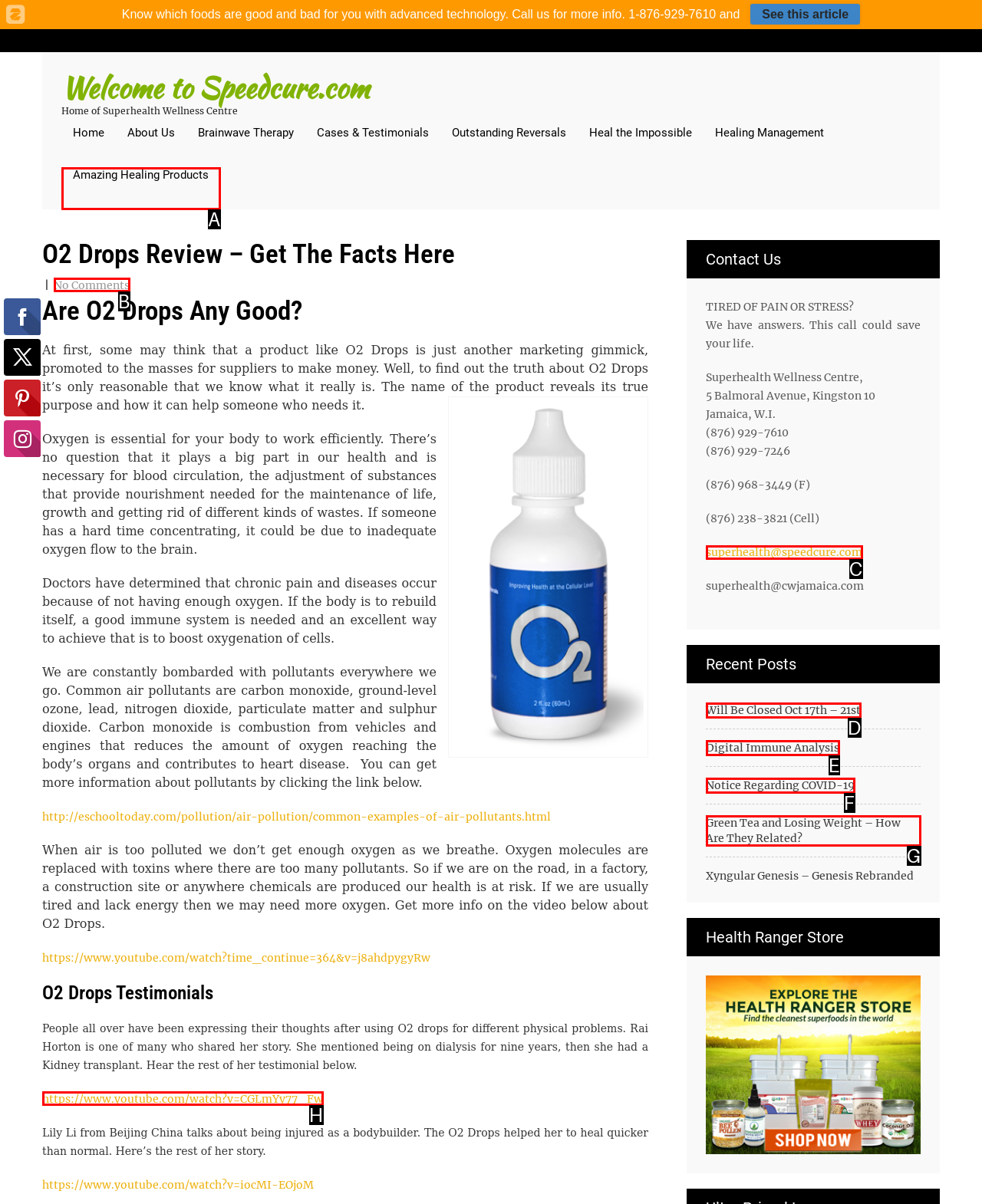Determine which option matches the description: Notice Regarding COVID-19. Answer using the letter of the option.

F